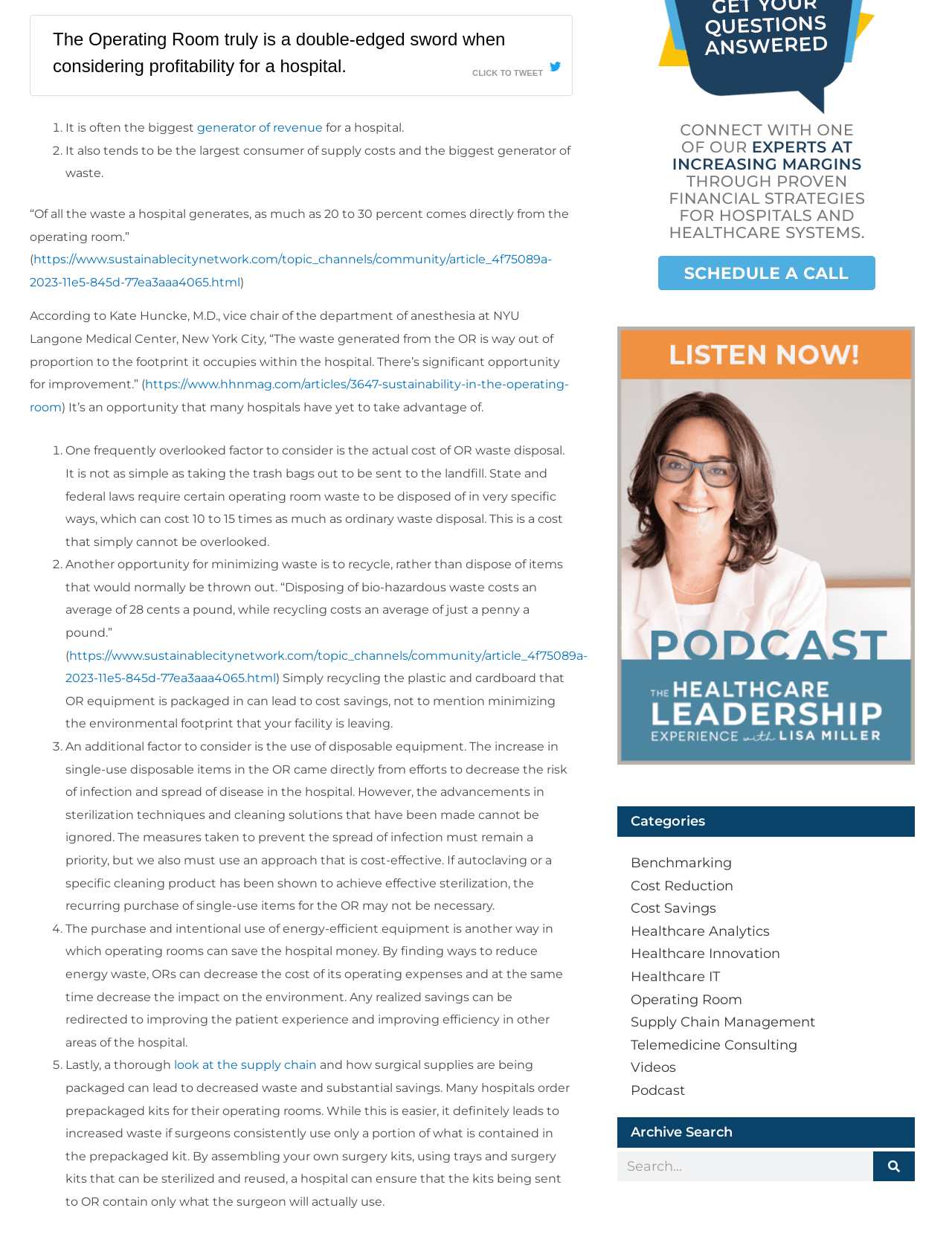Analyze the image and answer the question with as much detail as possible: 
What is one way to reduce waste in the operating room?

One way to reduce waste in the operating room is to recycle items that would normally be thrown out, such as plastic and cardboard packaging from equipment. This can lead to cost savings and a reduced environmental footprint.